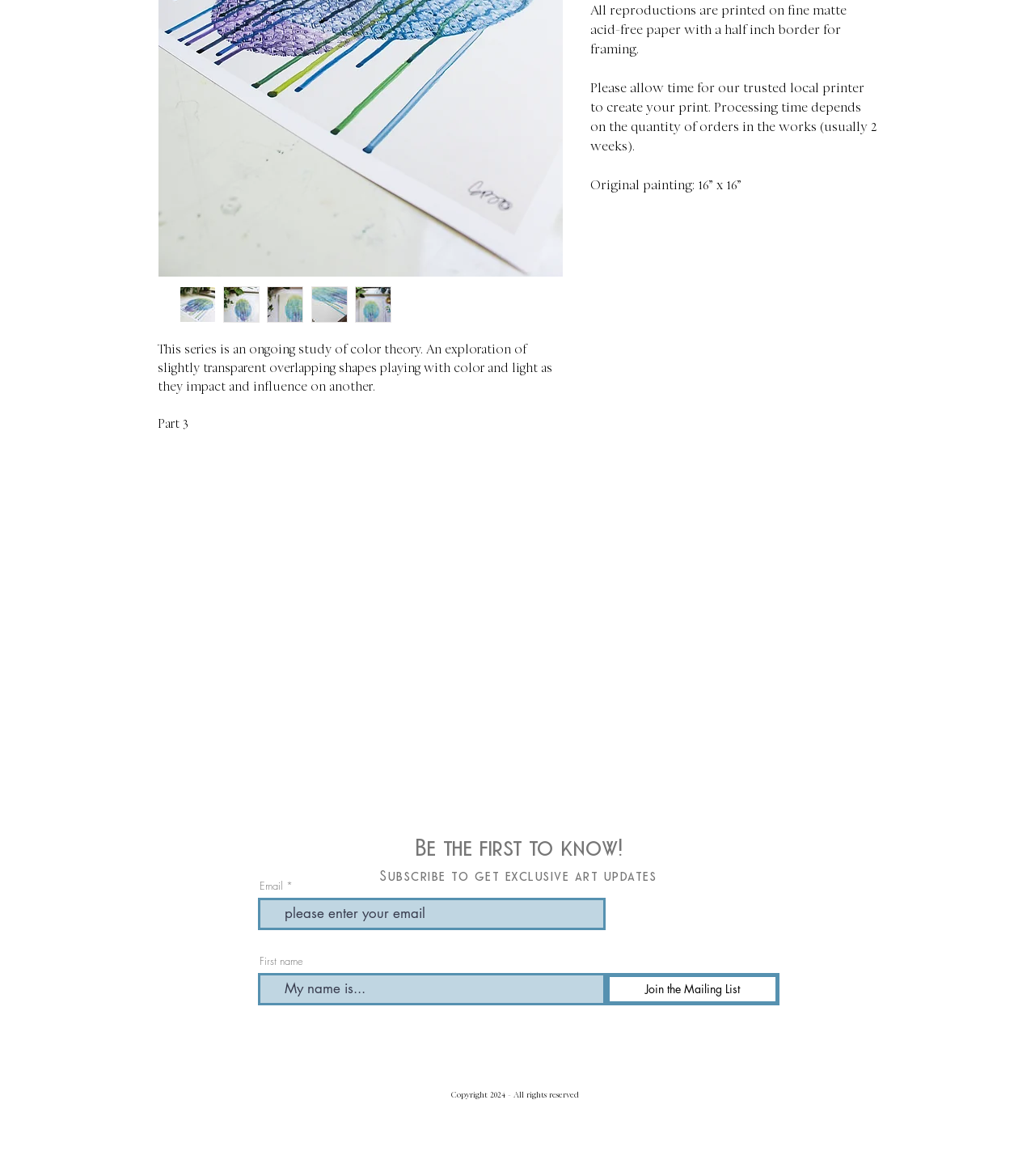Using the description "Join the Mailing List", locate and provide the bounding box of the UI element.

[0.585, 0.827, 0.753, 0.855]